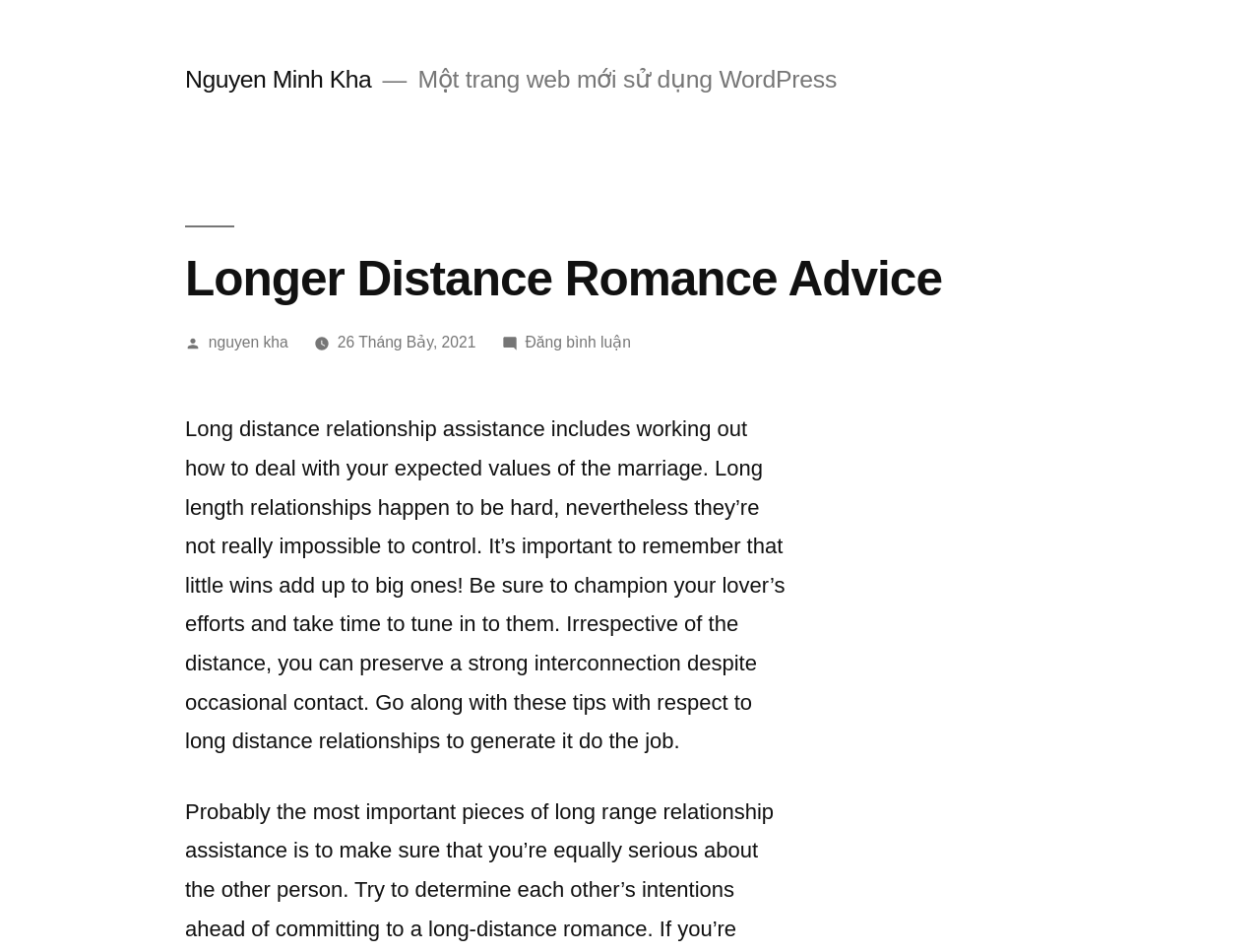When was this article published?
Please respond to the question thoroughly and include all relevant details.

The publication date is mentioned in the link '26 Tháng Bảy, 2021' below the heading, which is a timestamp indicating when the article was published.